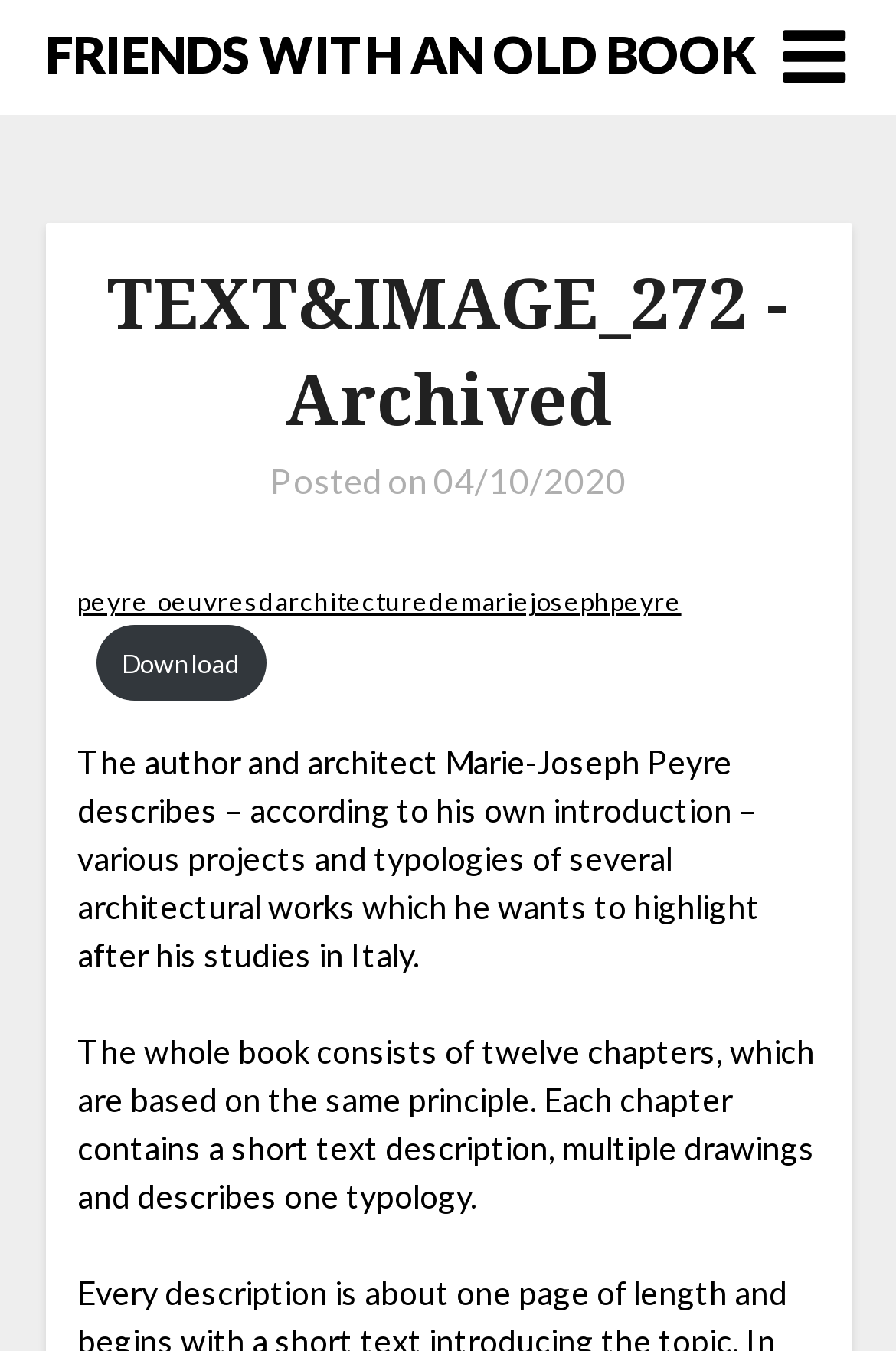Determine the bounding box coordinates (top-left x, top-left y, bottom-right x, bottom-right y) of the UI element described in the following text: 04/10/202008/11/2020

[0.483, 0.34, 0.699, 0.371]